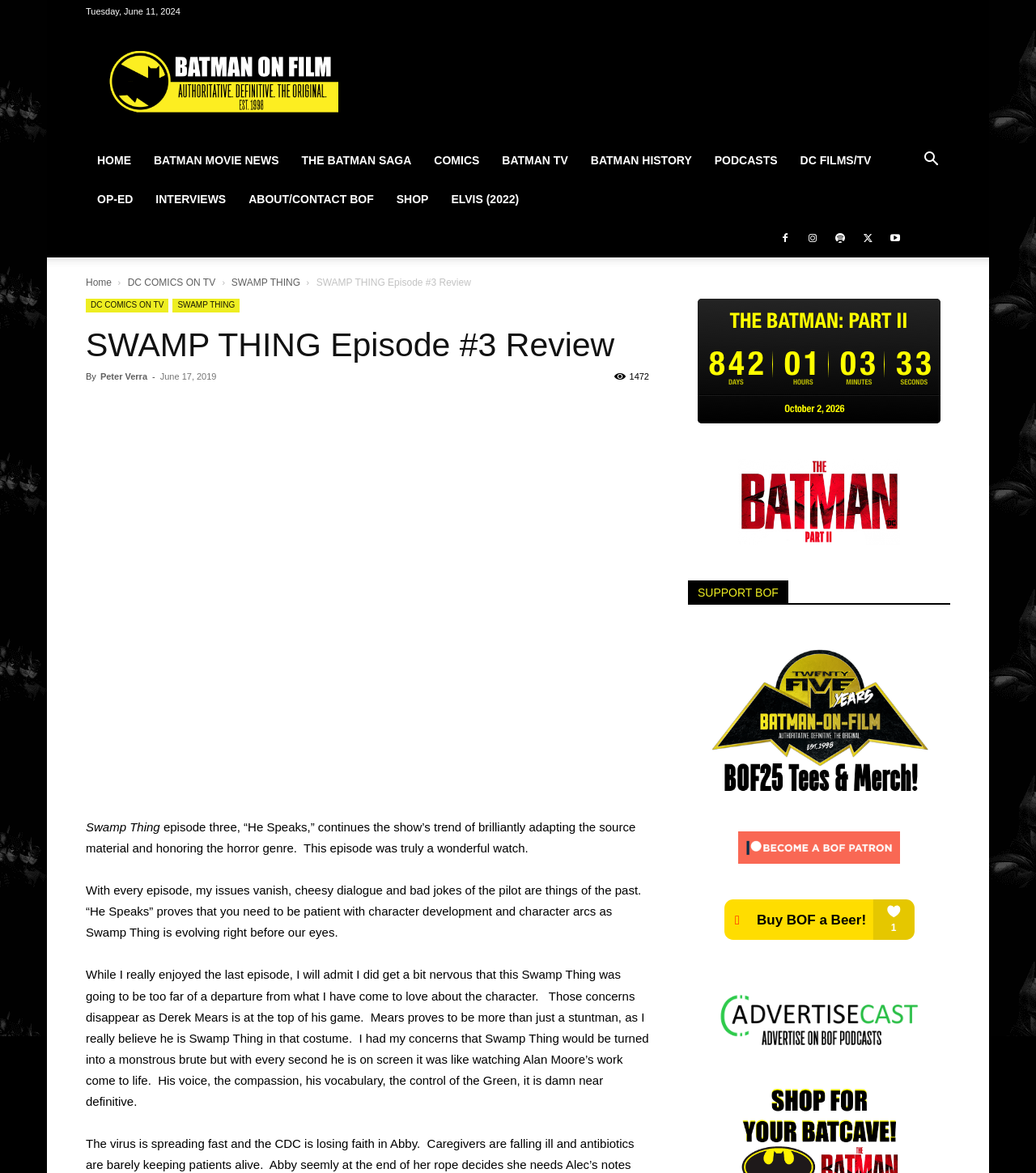Describe all the key features and sections of the webpage thoroughly.

This webpage is a review of the third episode of the TV show "Swamp Thing" titled "He Speaks". The page is divided into several sections. At the top, there is a header section with a logo image and a navigation menu with links to various sections of the website, including "Home", "Batman Movie News", and "Comics". Below the header, there is a section with a title "SWAMP THING Episode #3 Review" and a subtitle "By Peter Verra" with the date "June 17, 2019". 

To the right of the title section, there is an image, and below it, there are several social media links. The main content of the review is divided into three paragraphs, which discuss the episode's adaptation of the source material, the character development, and the performance of the actor playing Swamp Thing. 

On the right side of the page, there is a section with a heading "SUPPORT BOF" and several links to support the website, including Patreon and other platforms. There are also several images and links scattered throughout the page, including a search button at the top right corner.